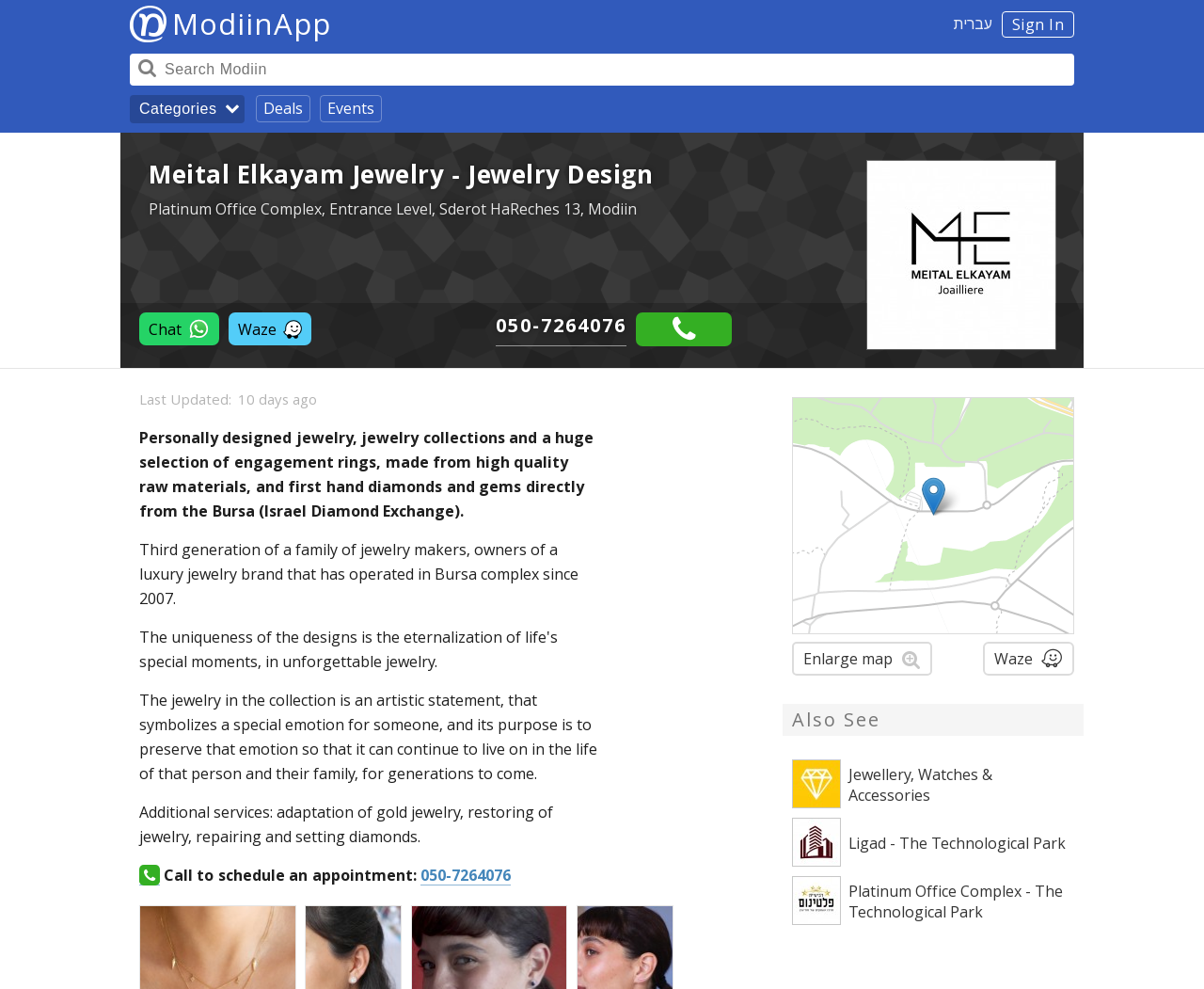Given the webpage screenshot, identify the bounding box of the UI element that matches this description: "Waze".

[0.19, 0.316, 0.259, 0.349]